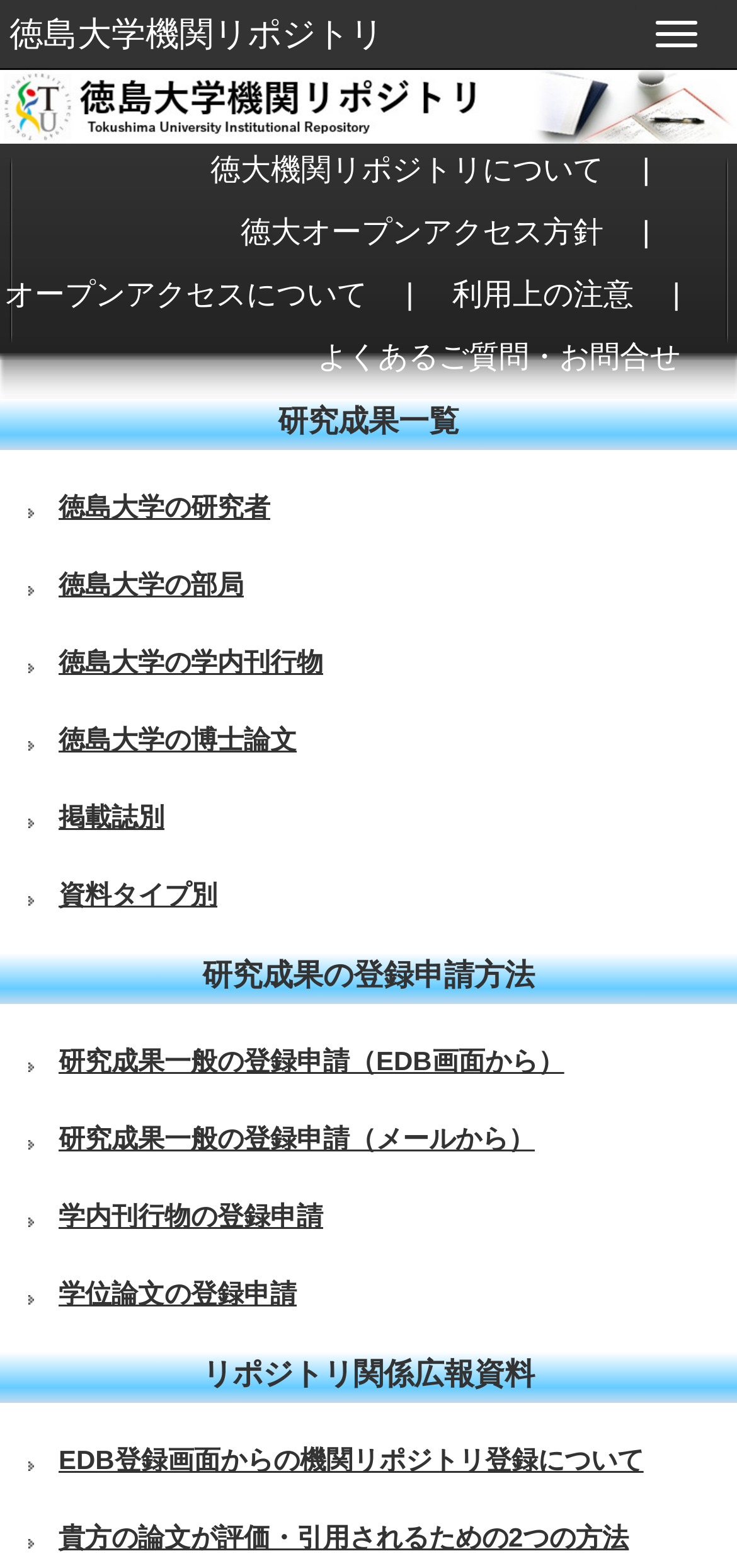What is the last item in the repository relations section?
Based on the screenshot, respond with a single word or phrase.

貴方の論文が評価・引用されるための2つの方法